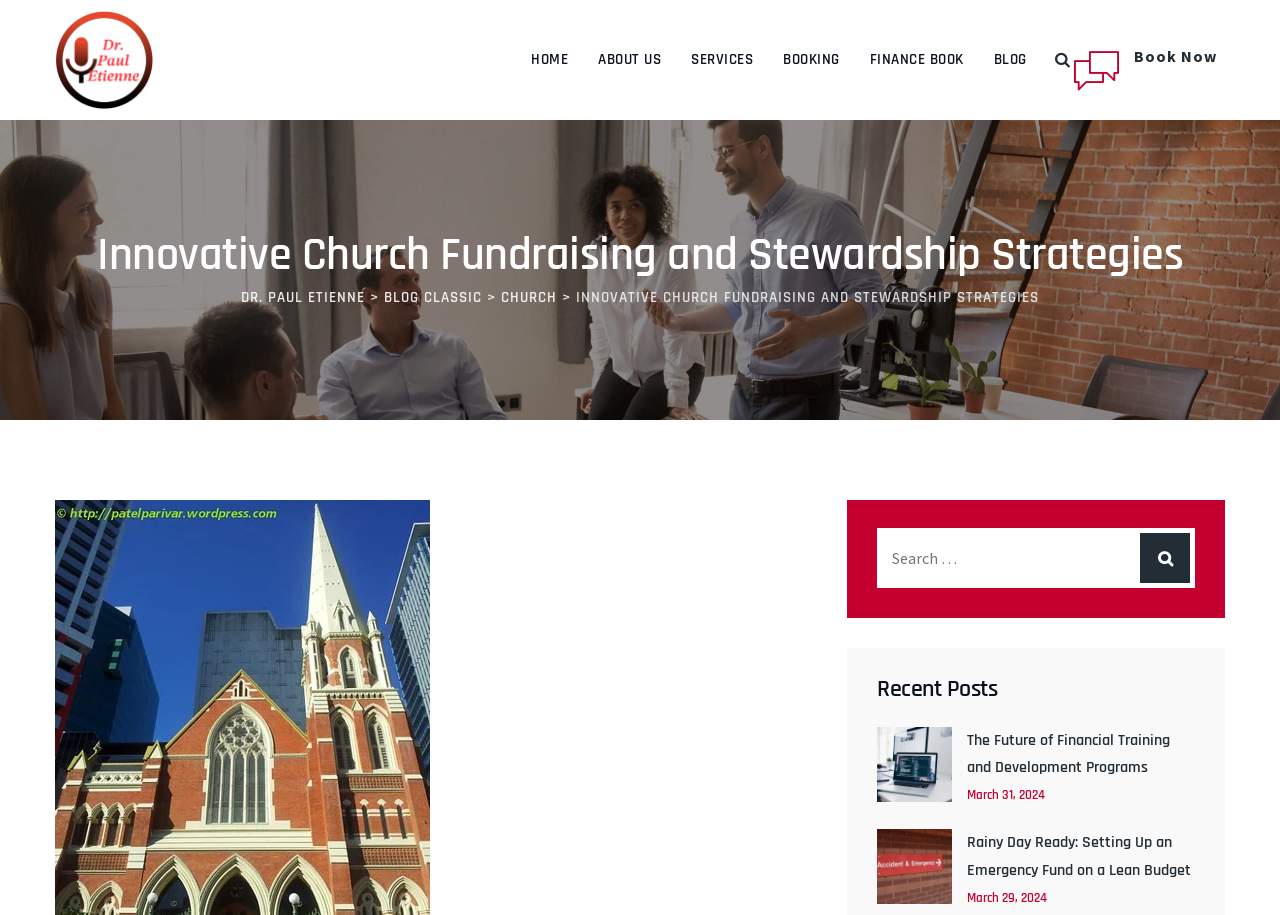Determine the bounding box coordinates (top-left x, top-left y, bottom-right x, bottom-right y) of the UI element described in the following text: Search

[0.891, 0.583, 0.93, 0.637]